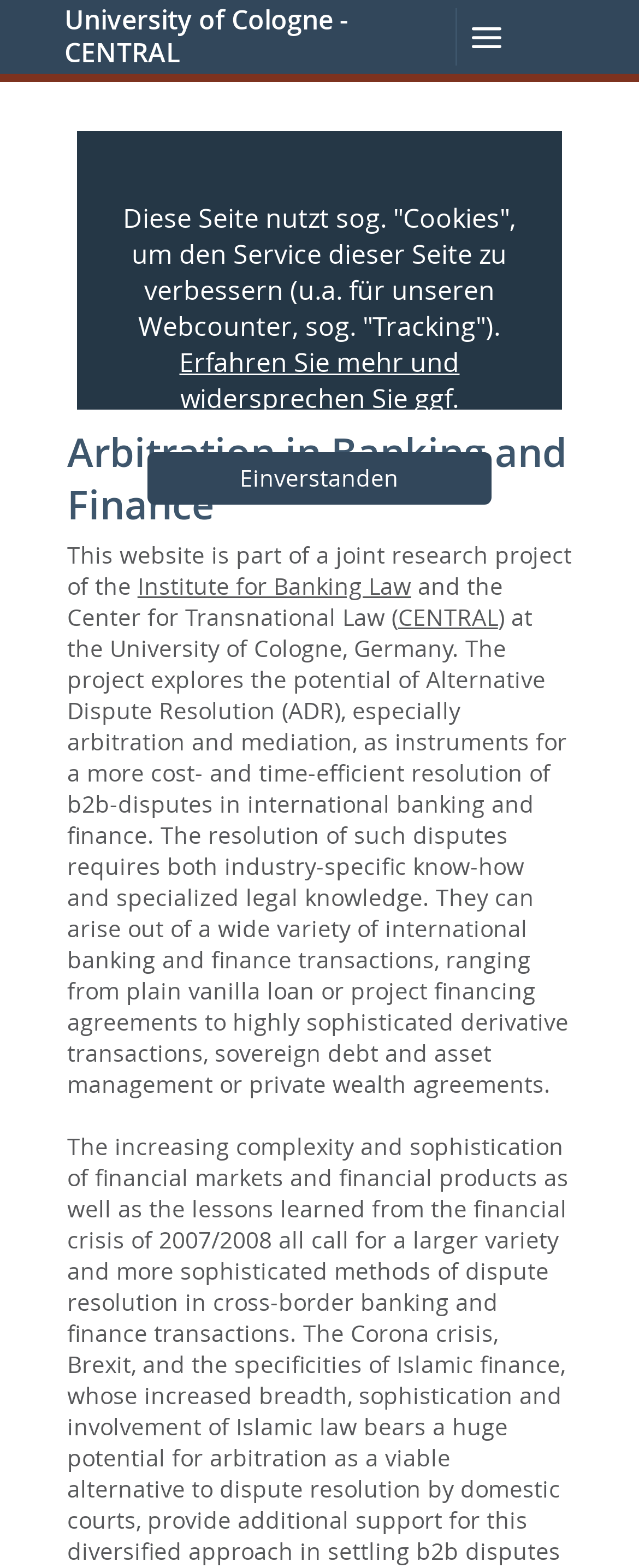Please provide a detailed answer to the question below by examining the image:
What is the name of the center?

I found the answer by looking at the link 'CENTRAL' which is part of the static text that describes the project.